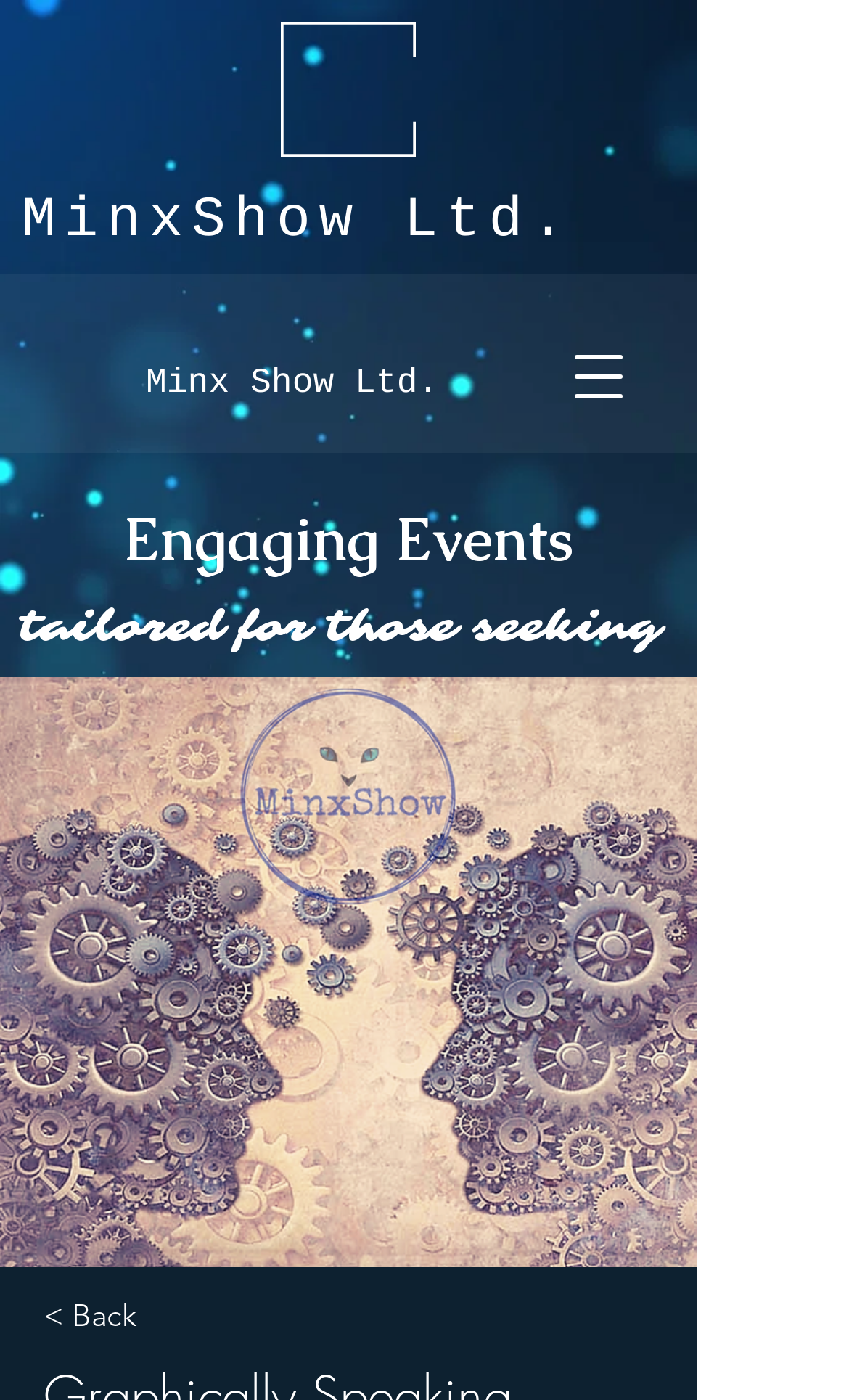Give a concise answer using one word or a phrase to the following question:
What is the direction indicated by the link?

Back